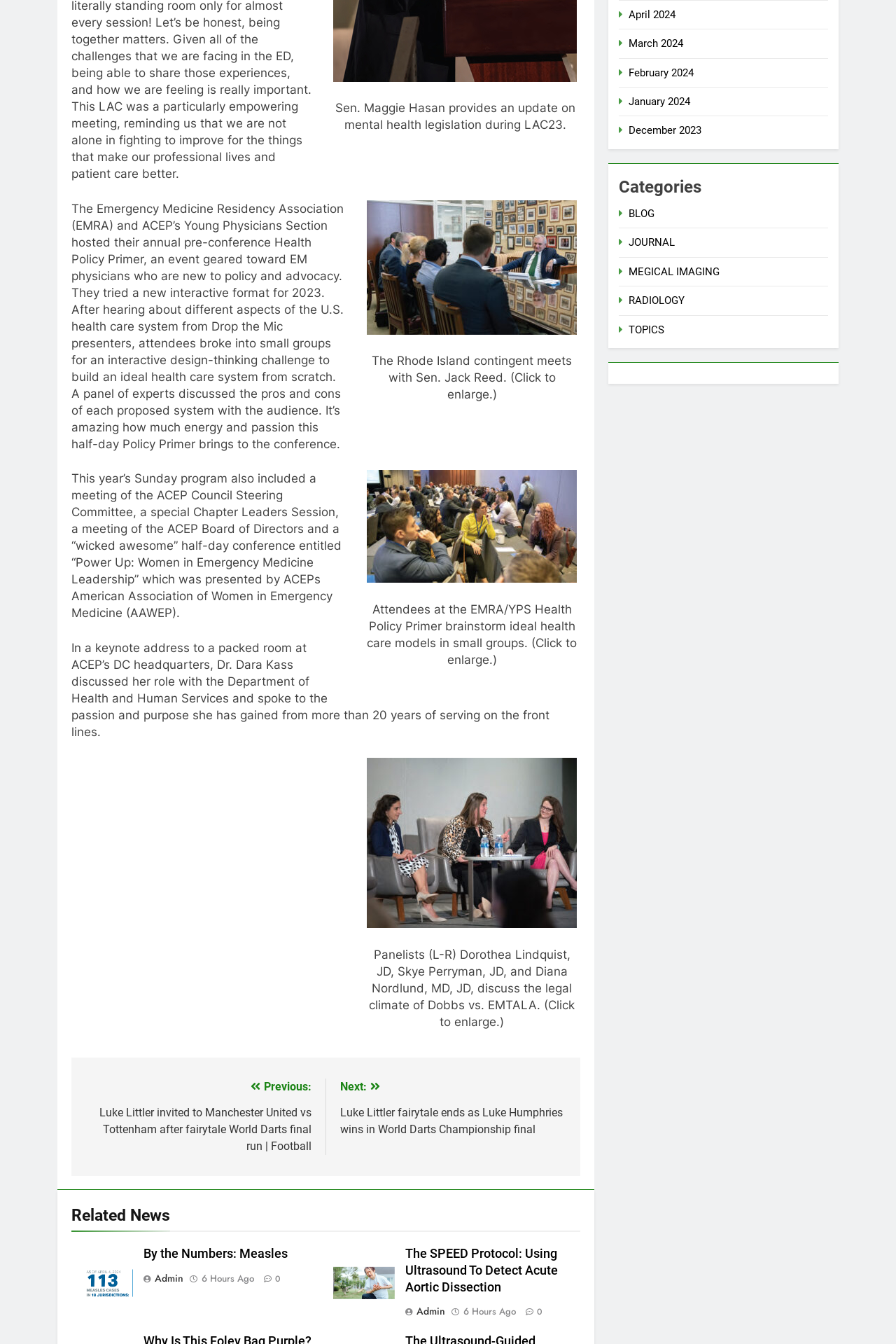Answer the question in one word or a short phrase:
What is the position of the navigation element 'Posts' on the webpage?

Bottom